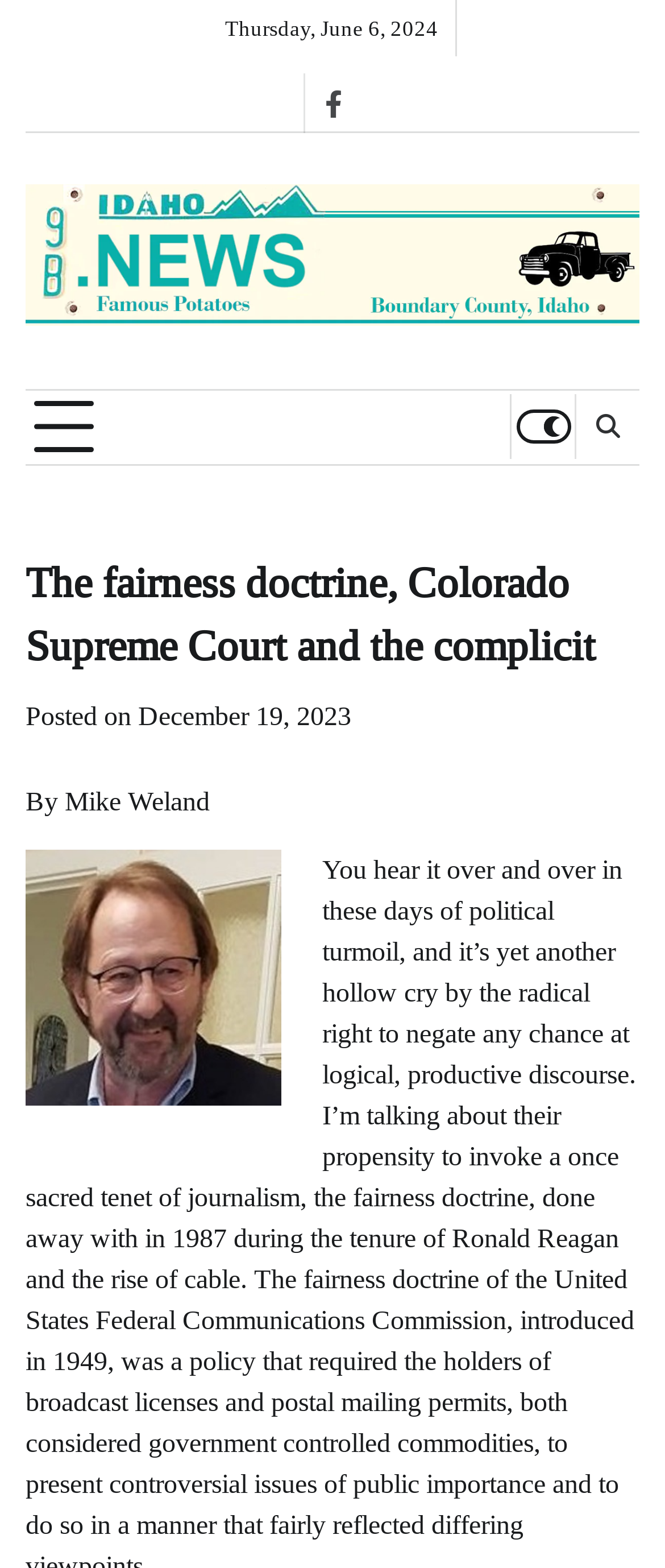Give a one-word or phrase response to the following question: What is the bounding box coordinate of the Facebook icon?

[0.455, 0.047, 0.545, 0.085]